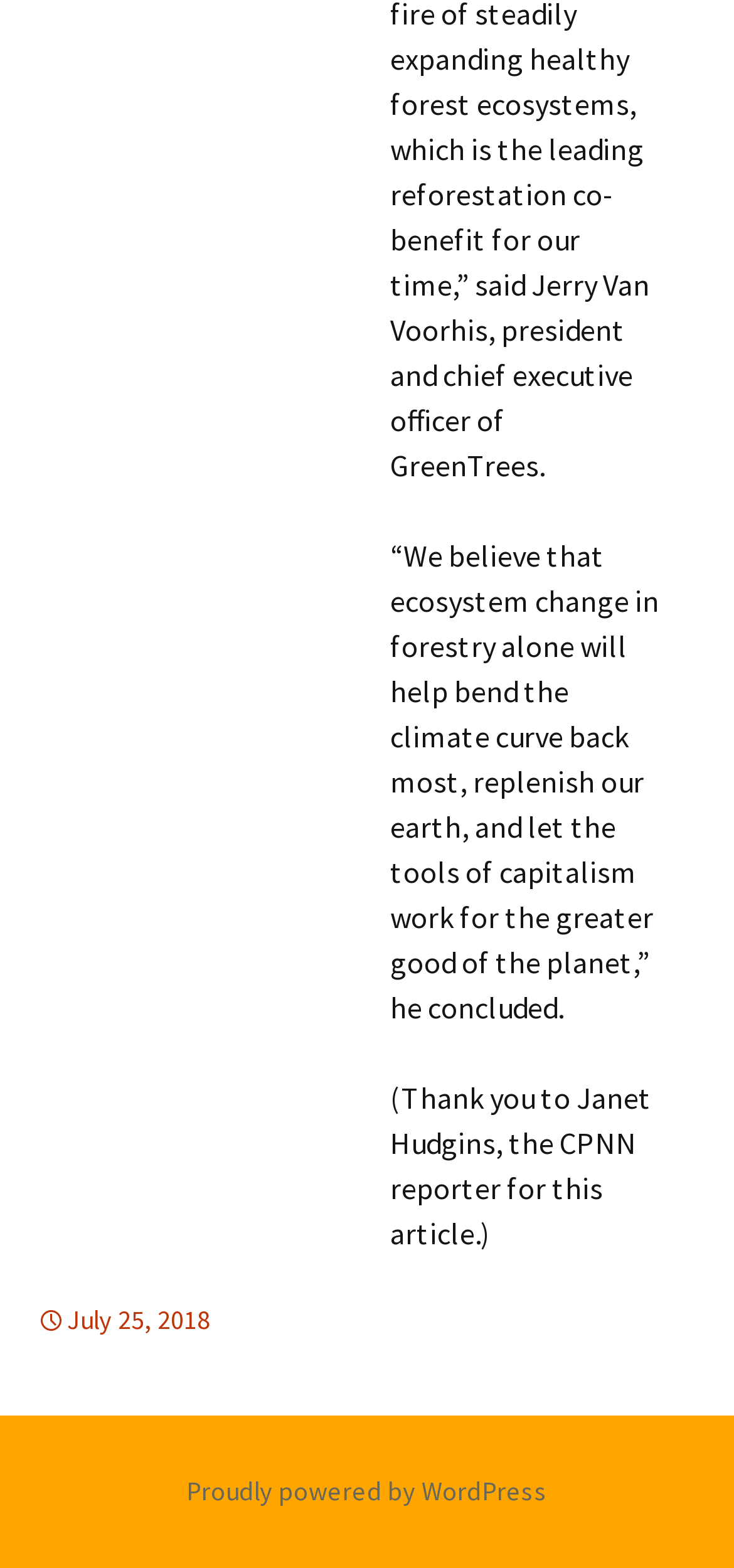What platform is powering the website?
Answer the question using a single word or phrase, according to the image.

WordPress